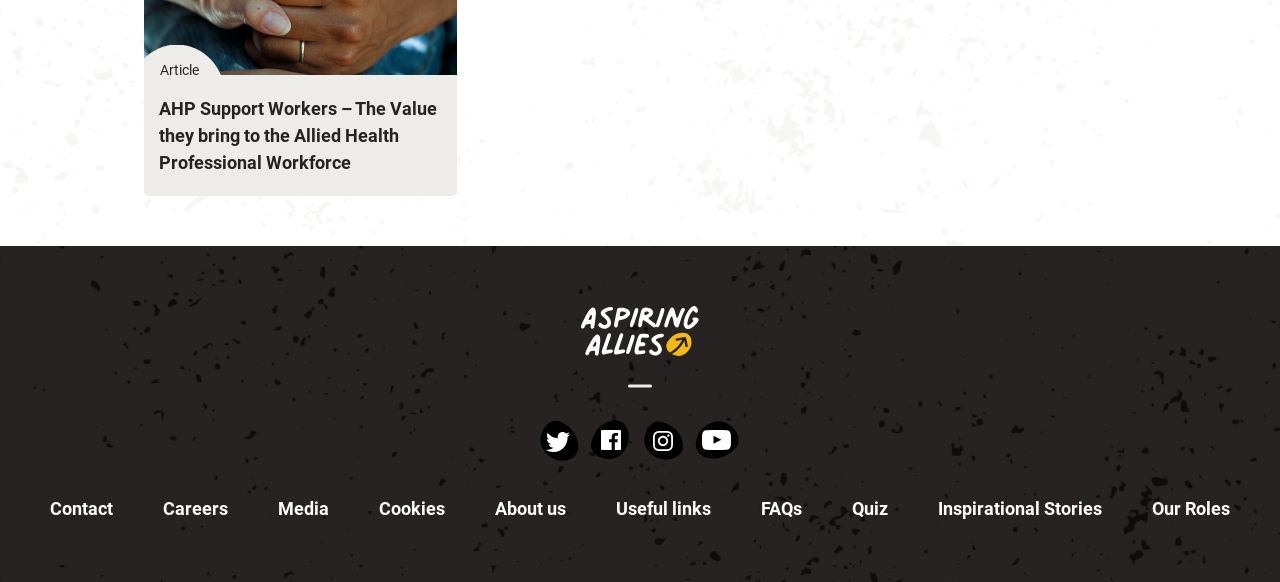Predict the bounding box coordinates of the area that should be clicked to accomplish the following instruction: "Explore Our Roles". The bounding box coordinates should consist of four float numbers between 0 and 1, i.e., [left, top, right, bottom].

[0.9, 0.85, 0.961, 0.896]